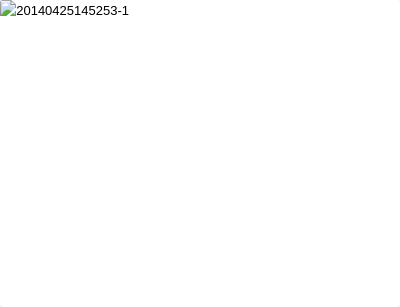Elaborate on the contents of the image in a comprehensive manner.

The image titled "20140425145253-1" accompanies an article regarding the nomination of Vietnamese football star Le Cong Vinh for the Southeast Asian all-star football team. This nomination is part of an initiative by the Vietnam Football Federation (VFF) to raise funds for victims of Typhoon Haiyan. The article highlights the context of the upcoming special match scheduled for May 11 in Jakarta, Indonesia, and discusses the selection criteria for players based on their performance in the V-League and contributions to the national team. The VFF has proposed five players, with Cong Vinh being noted as the most recognized in the region. The image likely serves to illustrate the significance of this event in the Southeast Asian football landscape.